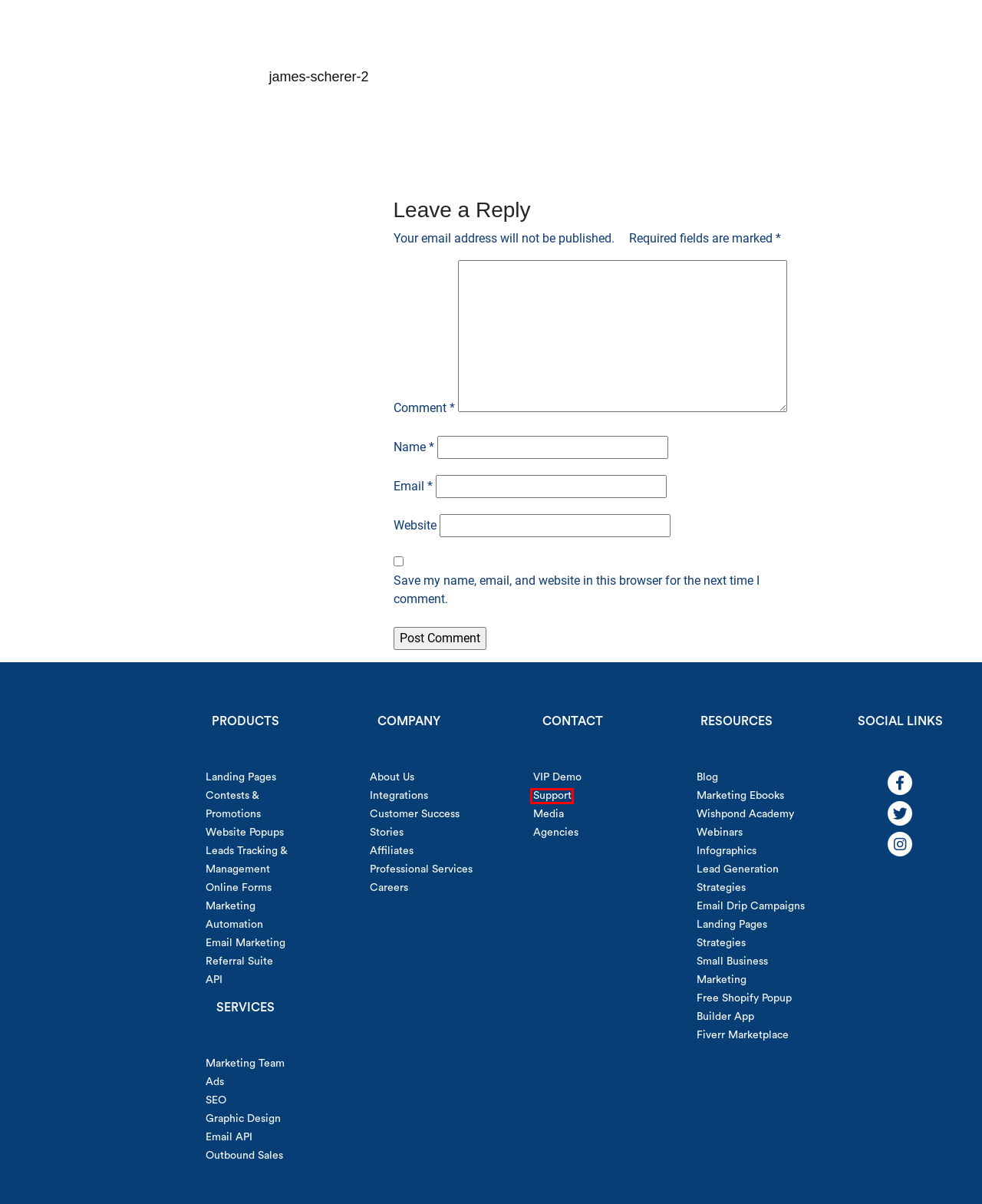You have a screenshot of a webpage with a red bounding box around an element. Identify the webpage description that best fits the new page that appears after clicking the selected element in the red bounding box. Here are the candidates:
A. The Complete Guide to Small Business Marketing | Wishpond
B. Product Graphic Design | Wishpond
C. Easy and Affordable Small Business Leads Database | Wishpond
D. Wishpond Knowledge Base
E. Wishpond Academy
F. Easy and Affordable Online Form Builder Software | Wishpond
G. Email Drip Campaigns: 350 Strategies, ideas and examples
H. Wishpond Webinars

D